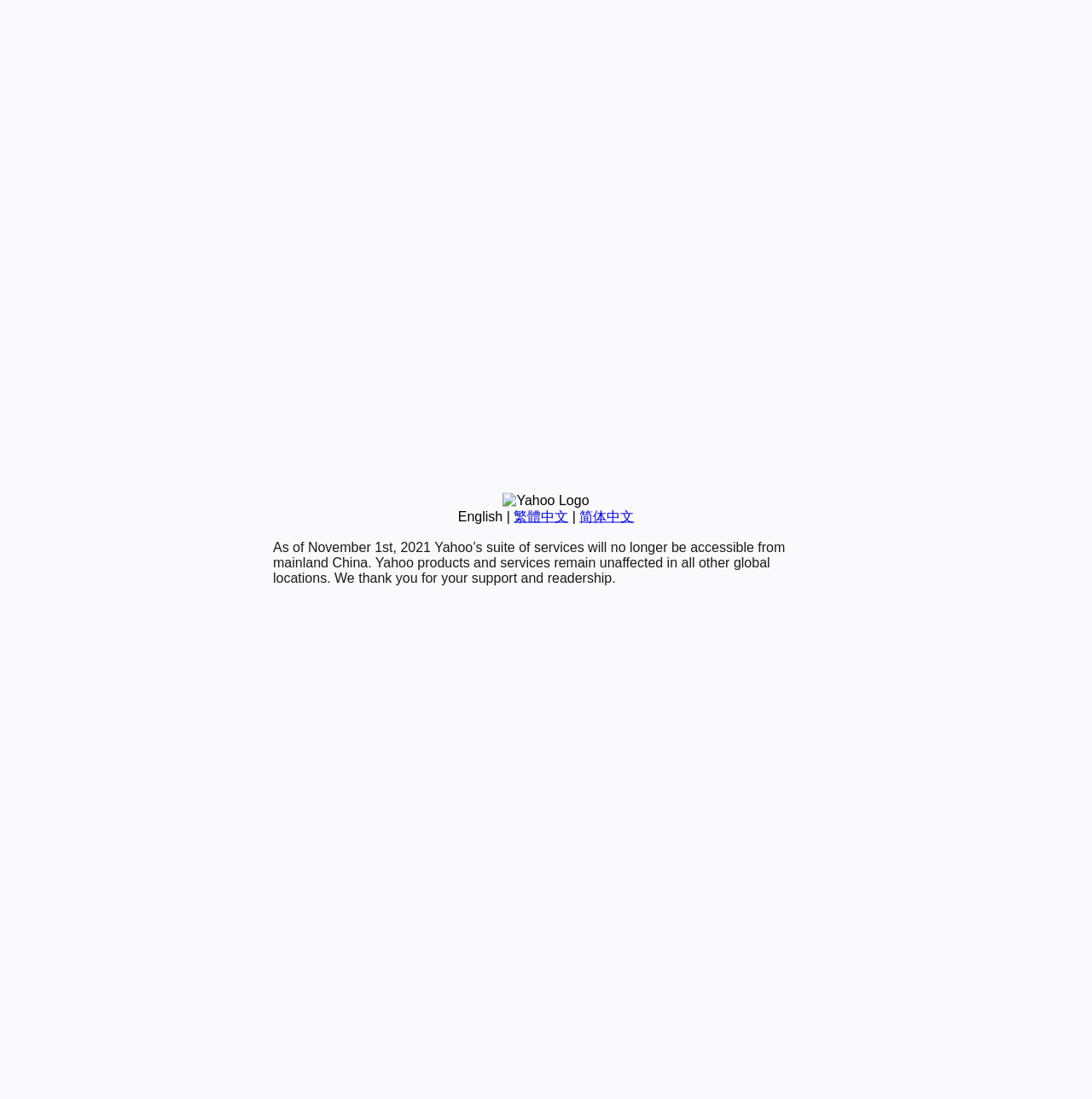Given the description of the UI element: "English", predict the bounding box coordinates in the form of [left, top, right, bottom], with each value being a float between 0 and 1.

[0.419, 0.463, 0.46, 0.476]